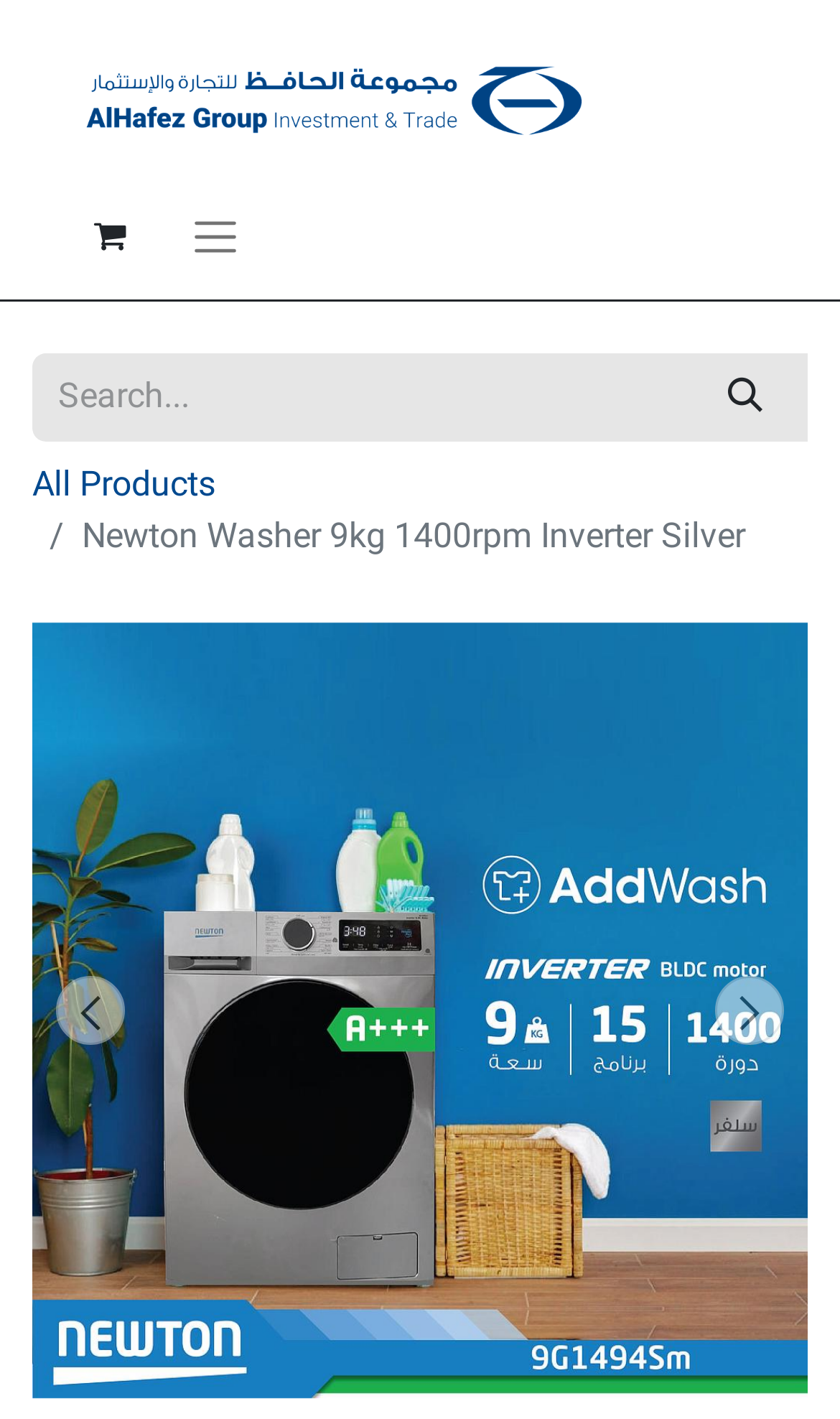Specify the bounding box coordinates of the element's area that should be clicked to execute the given instruction: "Toggle navigation". The coordinates should be four float numbers between 0 and 1, i.e., [left, top, right, bottom].

[0.203, 0.134, 0.31, 0.199]